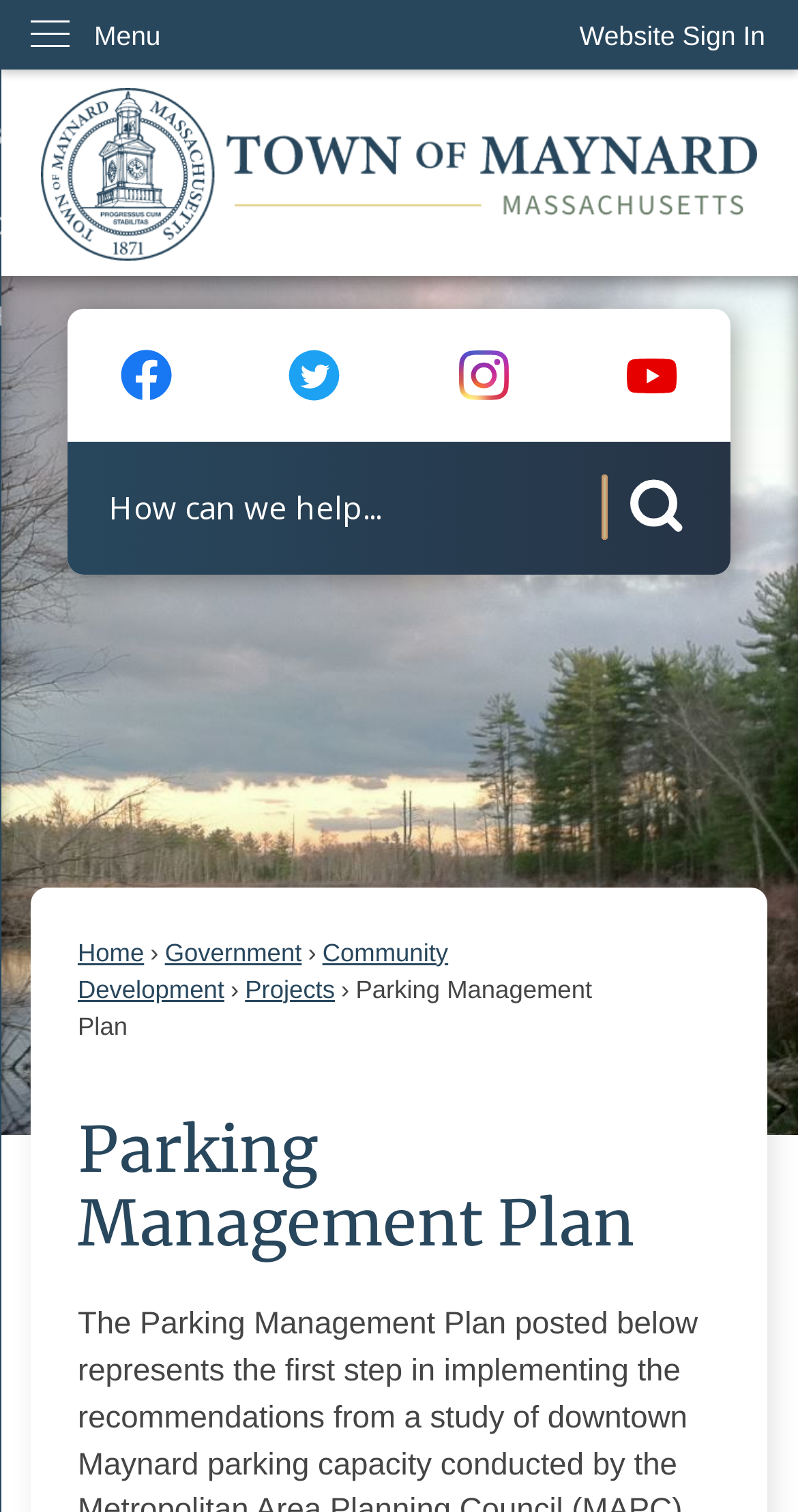Refer to the image and answer the question with as much detail as possible: What is the title of the main content section?

The title of the main content section is 'Parking Management Plan', which is indicated by a heading element with this text. This heading is located below the navigation links and above the main content of the webpage.